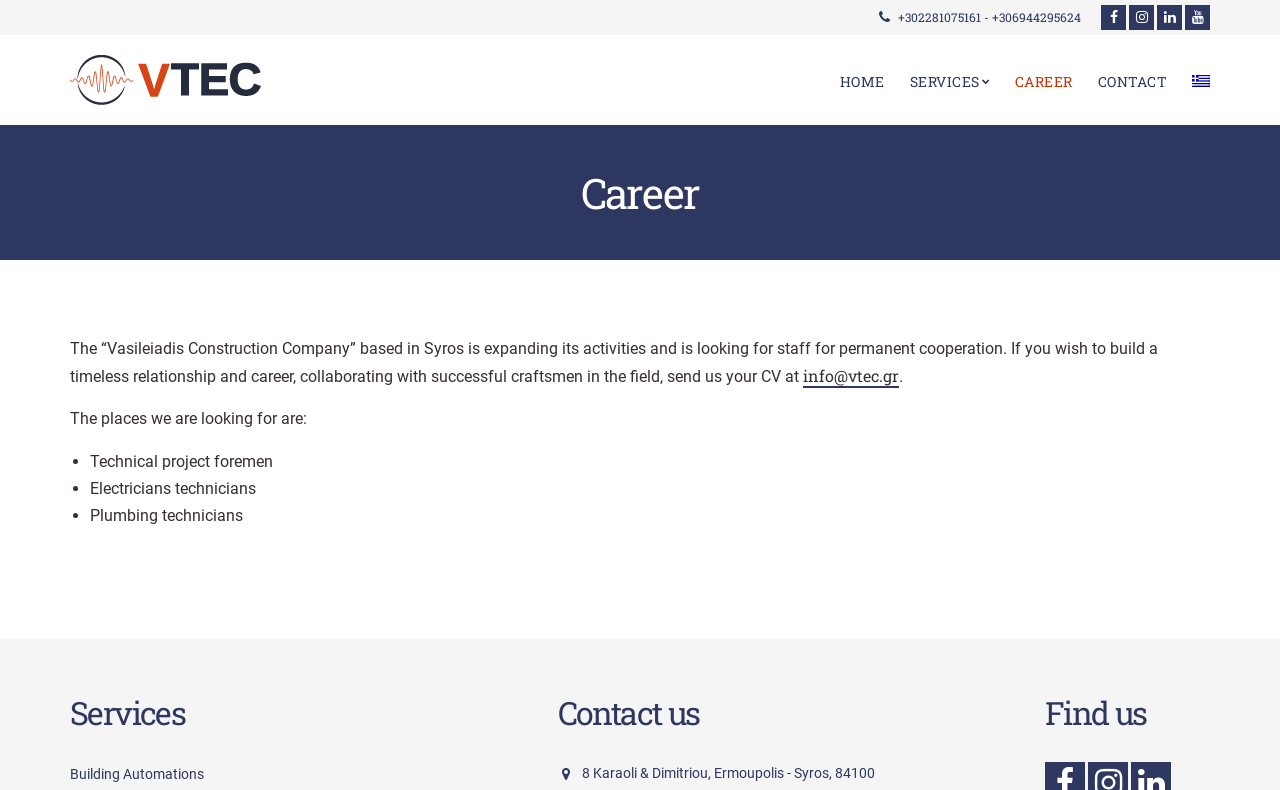Find the bounding box coordinates of the clickable area required to complete the following action: "View CAREER opportunities".

[0.793, 0.089, 0.838, 0.119]